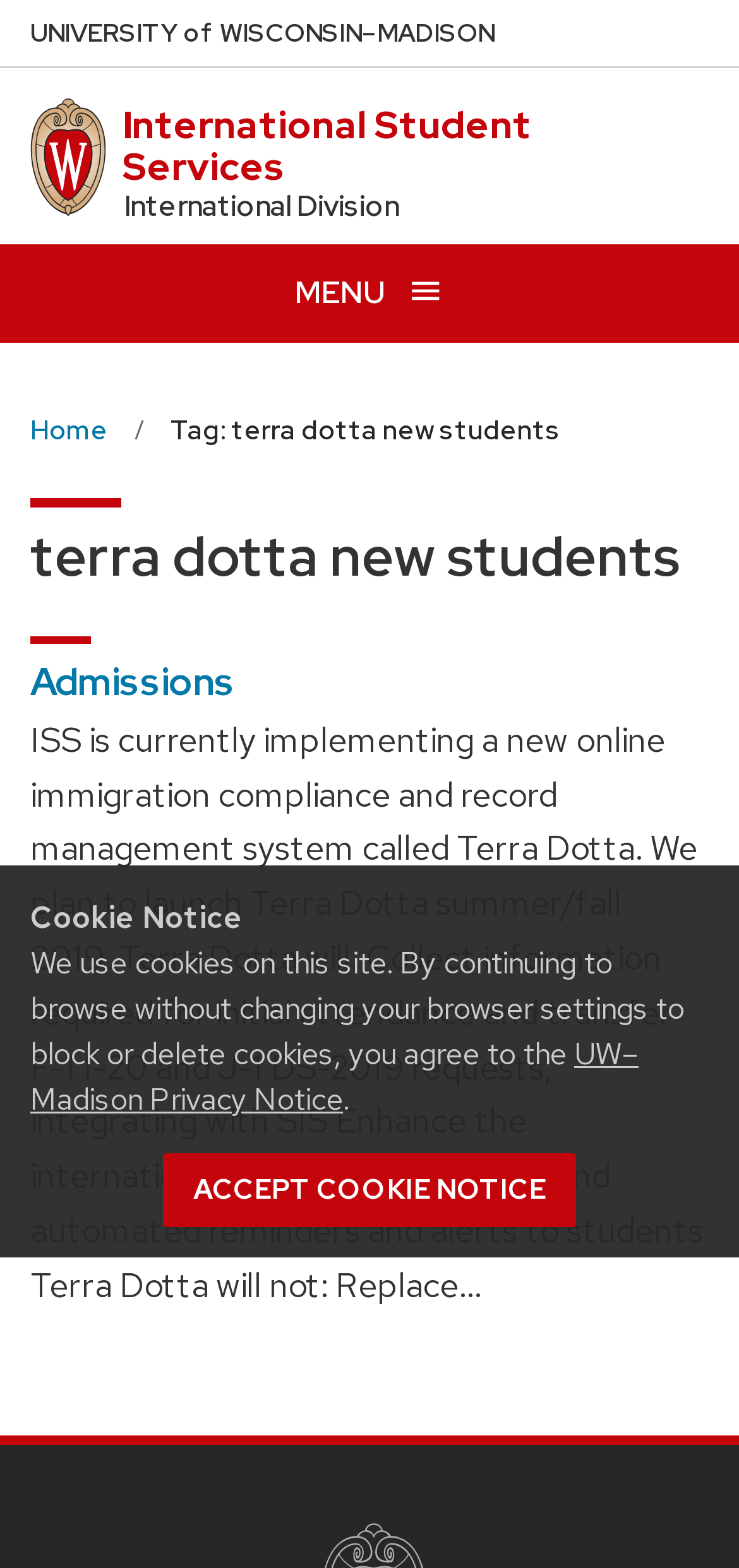Answer the question using only one word or a concise phrase: What is the purpose of Terra Dotta?

Collect information and enhance international student experience